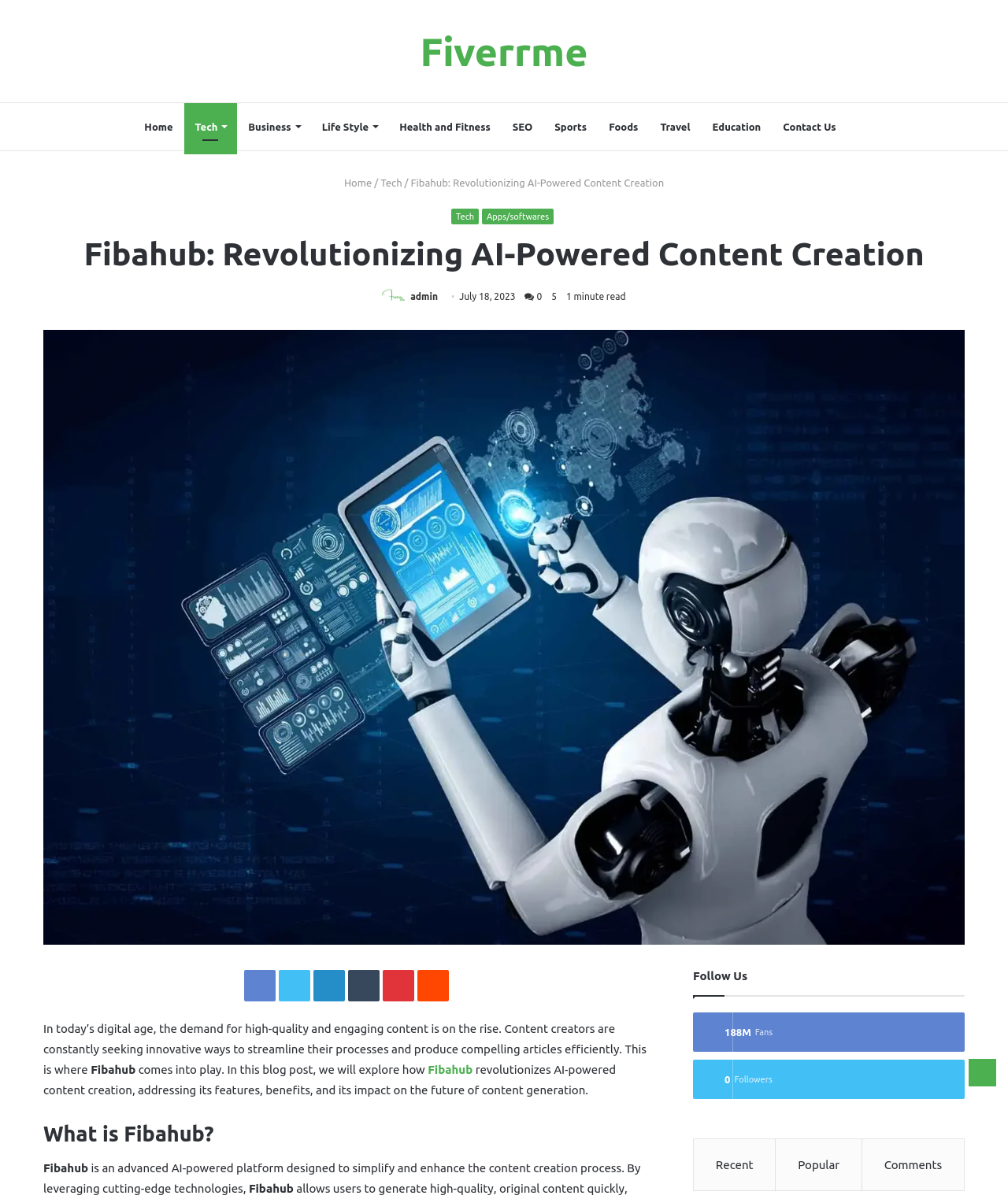Find and generate the main title of the webpage.

Fibahub: Revolutionizing AI-Powered Content Creation